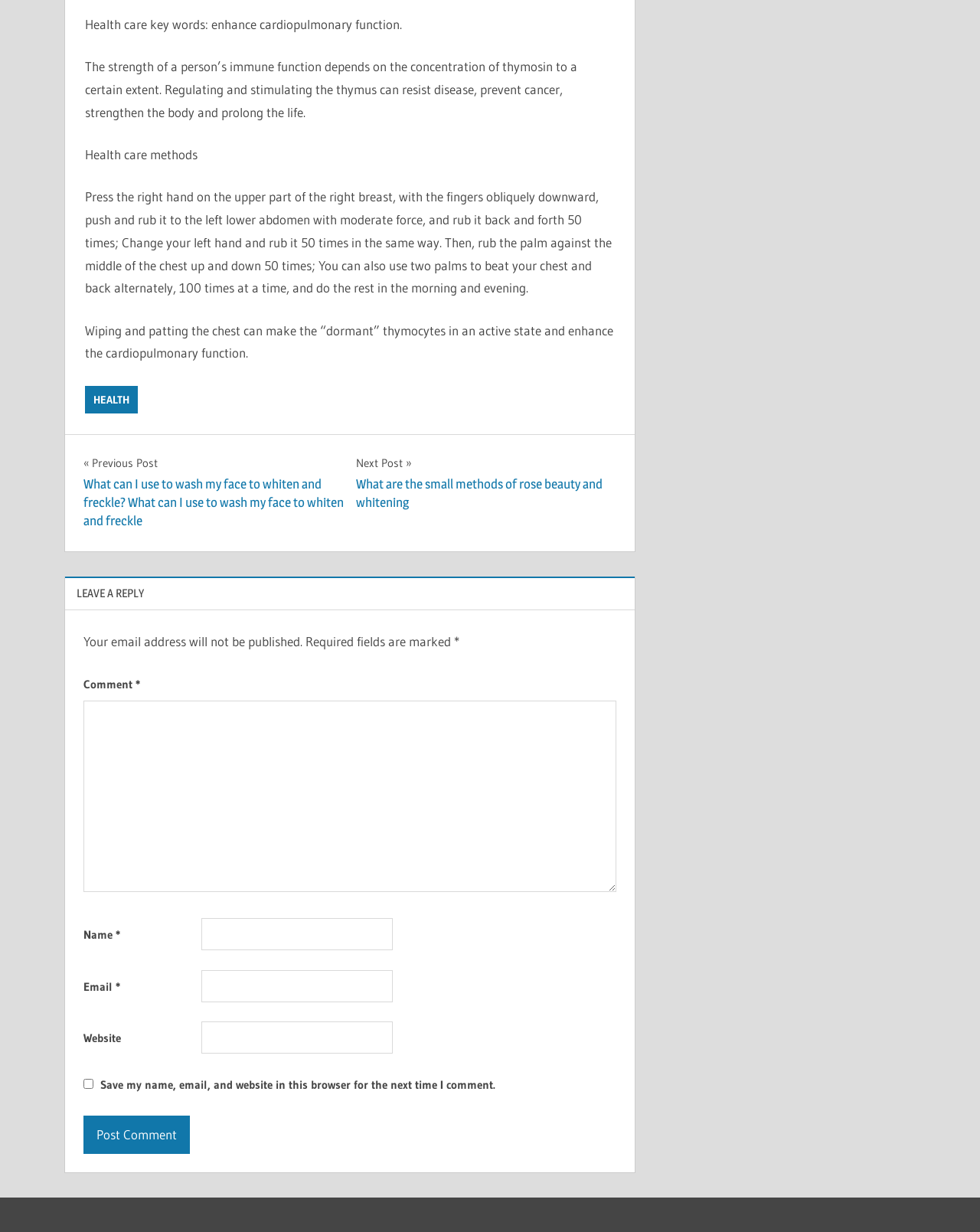Highlight the bounding box of the UI element that corresponds to this description: "parent_node: Email * aria-describedby="email-notes" name="email"".

[0.205, 0.787, 0.401, 0.813]